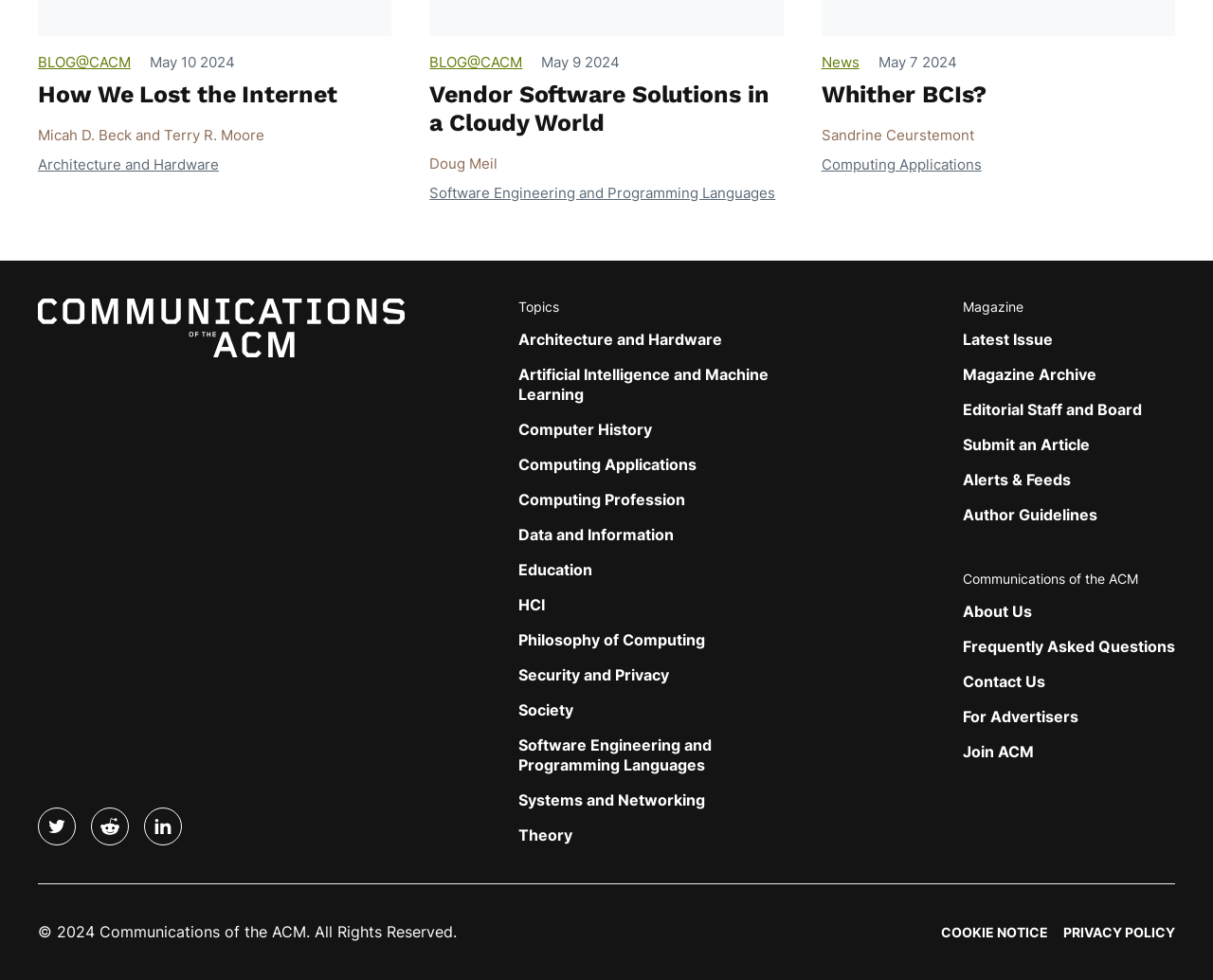Using the information in the image, give a comprehensive answer to the question: 
How many article links are on the webpage?

I counted the number of article links on the webpage, which are 'How We Lost the Internet', 'Vendor Software Solutions in a Cloudy World', 'Whither BCIs?', and four more.